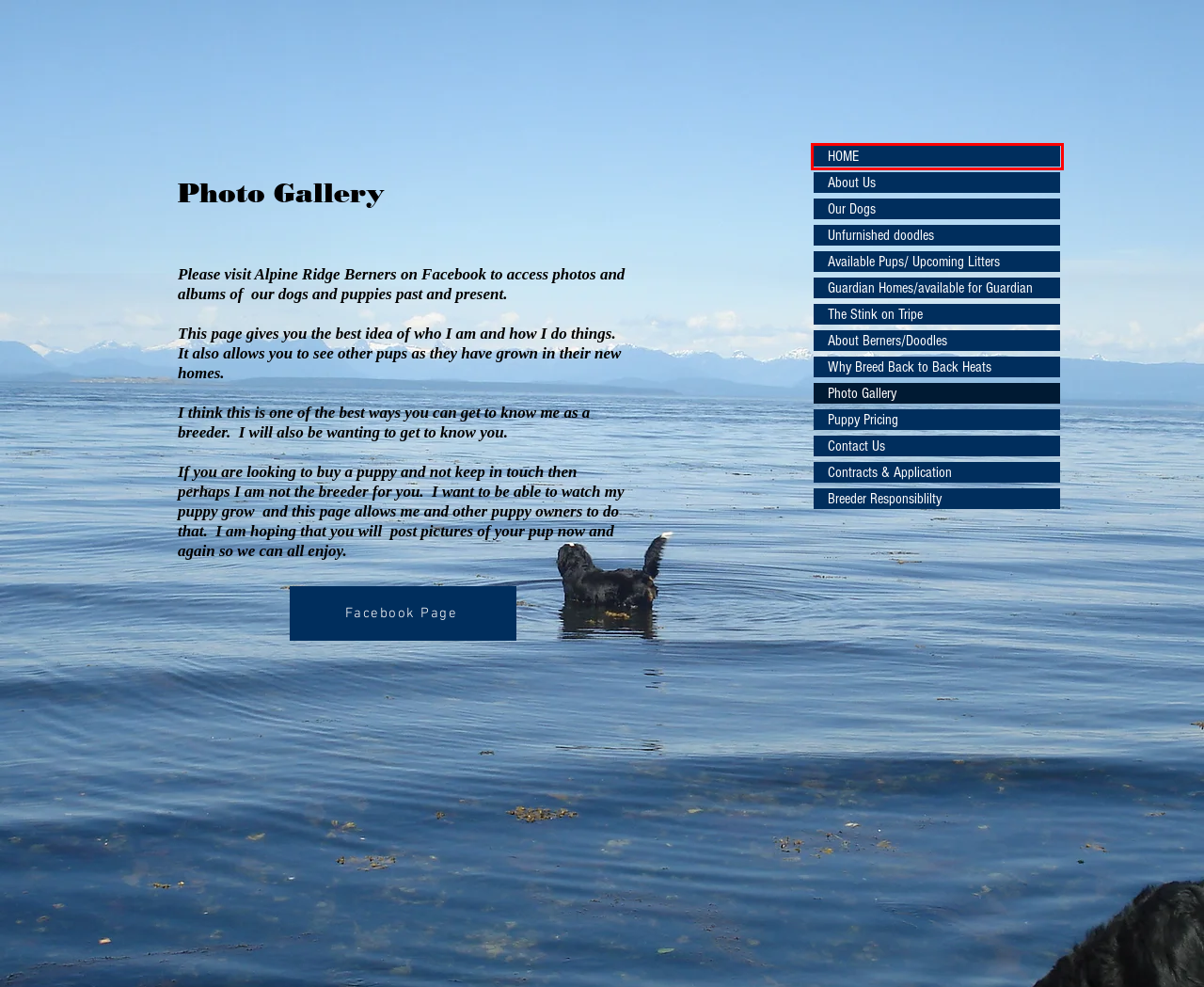You have a screenshot showing a webpage with a red bounding box around a UI element. Choose the webpage description that best matches the new page after clicking the highlighted element. Here are the options:
A. Contact Us | alpineridgeberners
B. Alpine Ridge Berners and Bernedoodles - About Us
C. Alpine Ridge Berners and Bernedoodles - British Columbia
D. Puppy Pricing | alpineridgeberners
E. Breeder Responsiblilty | alpineridgeberners
F. About Berners/Doodles | alpineridgeberners
G. The Stink on Tripe | alpineridgeberners
H. Why Breed Back to Back Heats | alpineridgeberners

C